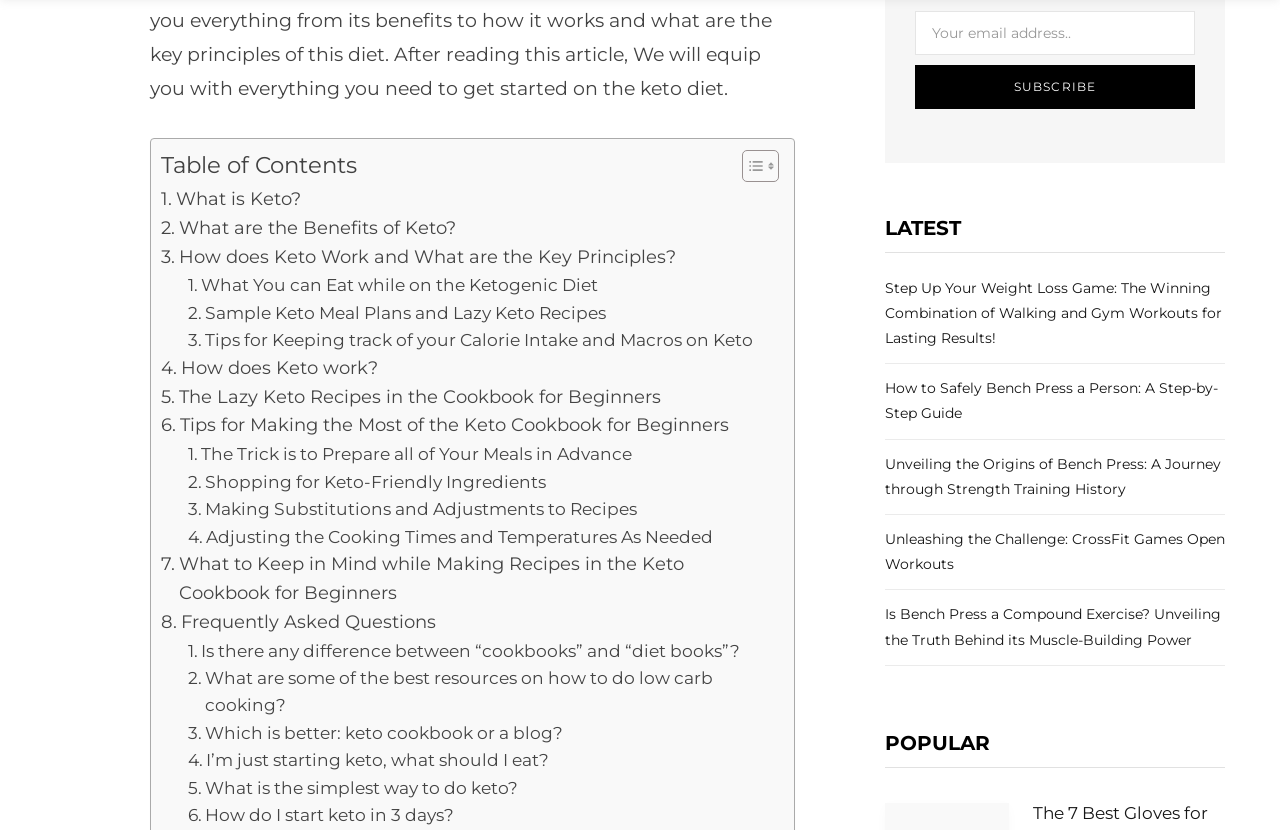Find the bounding box coordinates of the clickable area required to complete the following action: "Enter your email address".

[0.715, 0.013, 0.934, 0.066]